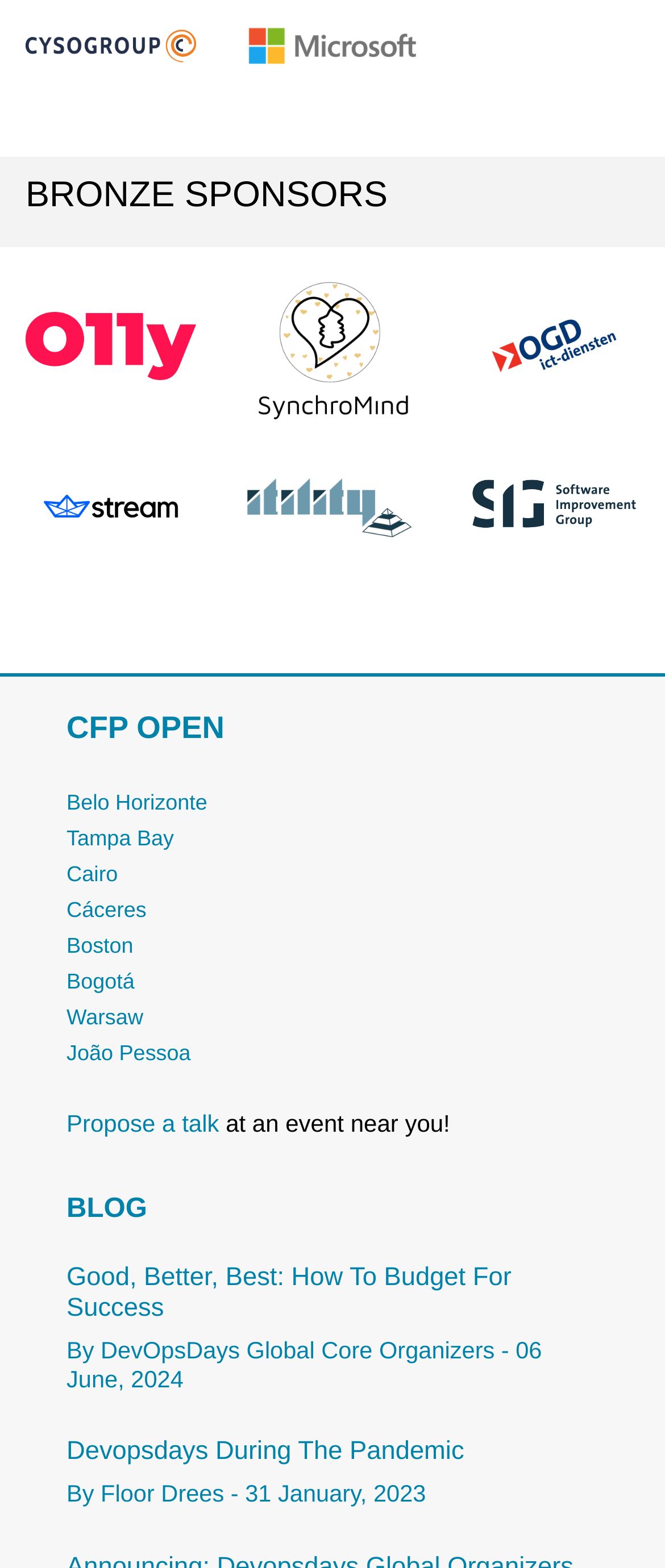Using the description "Cairo", locate and provide the bounding box of the UI element.

[0.1, 0.55, 0.177, 0.565]